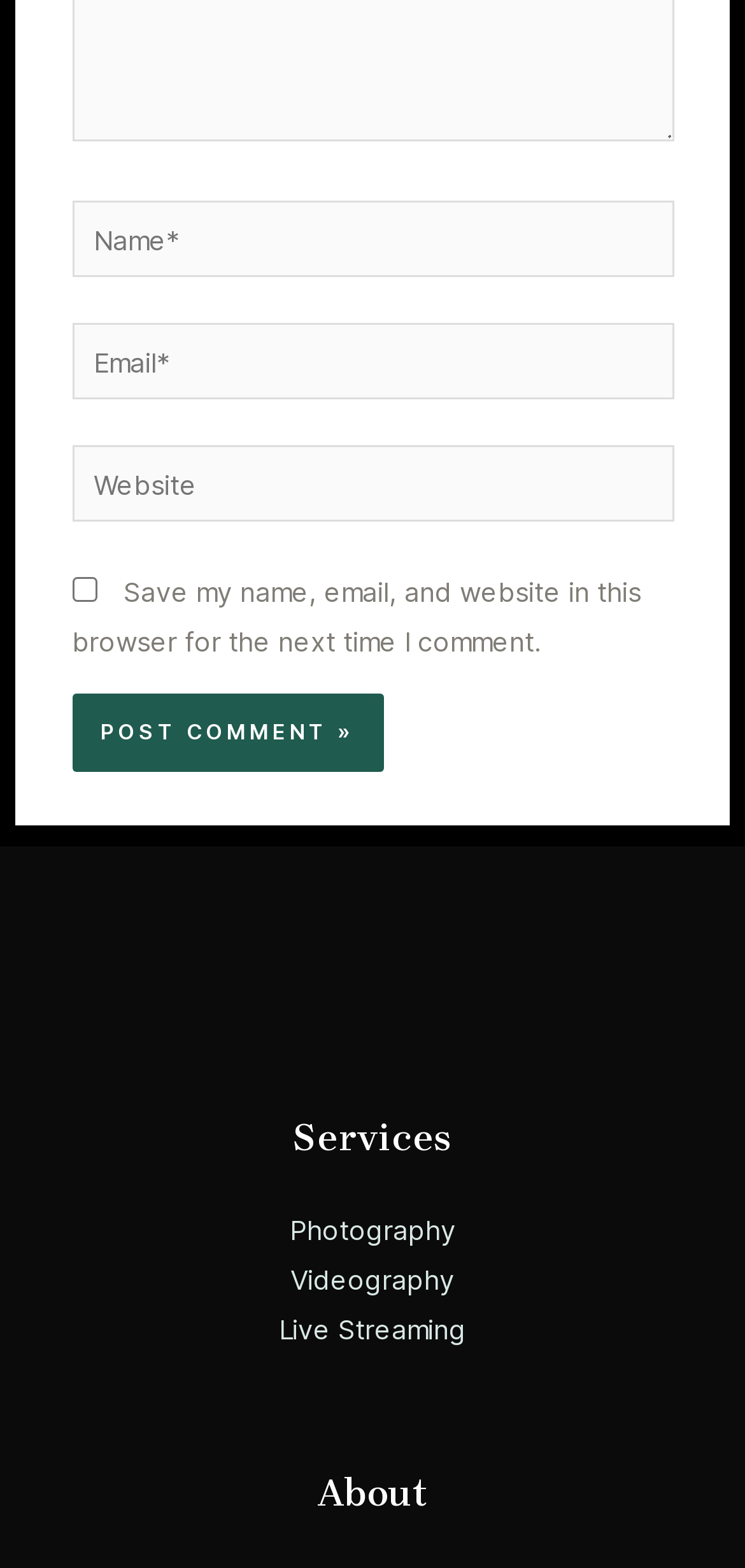Please identify the bounding box coordinates of the element I should click to complete this instruction: 'Check the save comment information box'. The coordinates should be given as four float numbers between 0 and 1, like this: [left, top, right, bottom].

[0.096, 0.368, 0.129, 0.384]